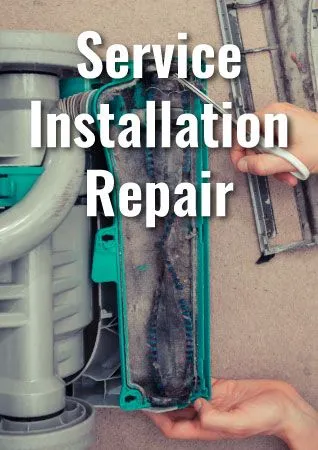Present an elaborate depiction of the scene captured in the image.

The image prominently features the text "Service Installation Repair" over a visually engaging background depicting a vacuum cleaner. The hands shown in the image are in the process of maintaining or repairing the vacuum, emphasizing the hands-on nature of the service being offered. This visual representation conveys the essence of the services provided, aimed at assisting customers with their cleaning equipment needs, including installation, repair, and maintenance. This aligns with the offerings of a specialized service center focused on vacuum cleaners, specifically targeting customers in the Durham Region looking for reliable and expert assistance. The overall composition highlights the expertise and essential support available for both residential and business users.